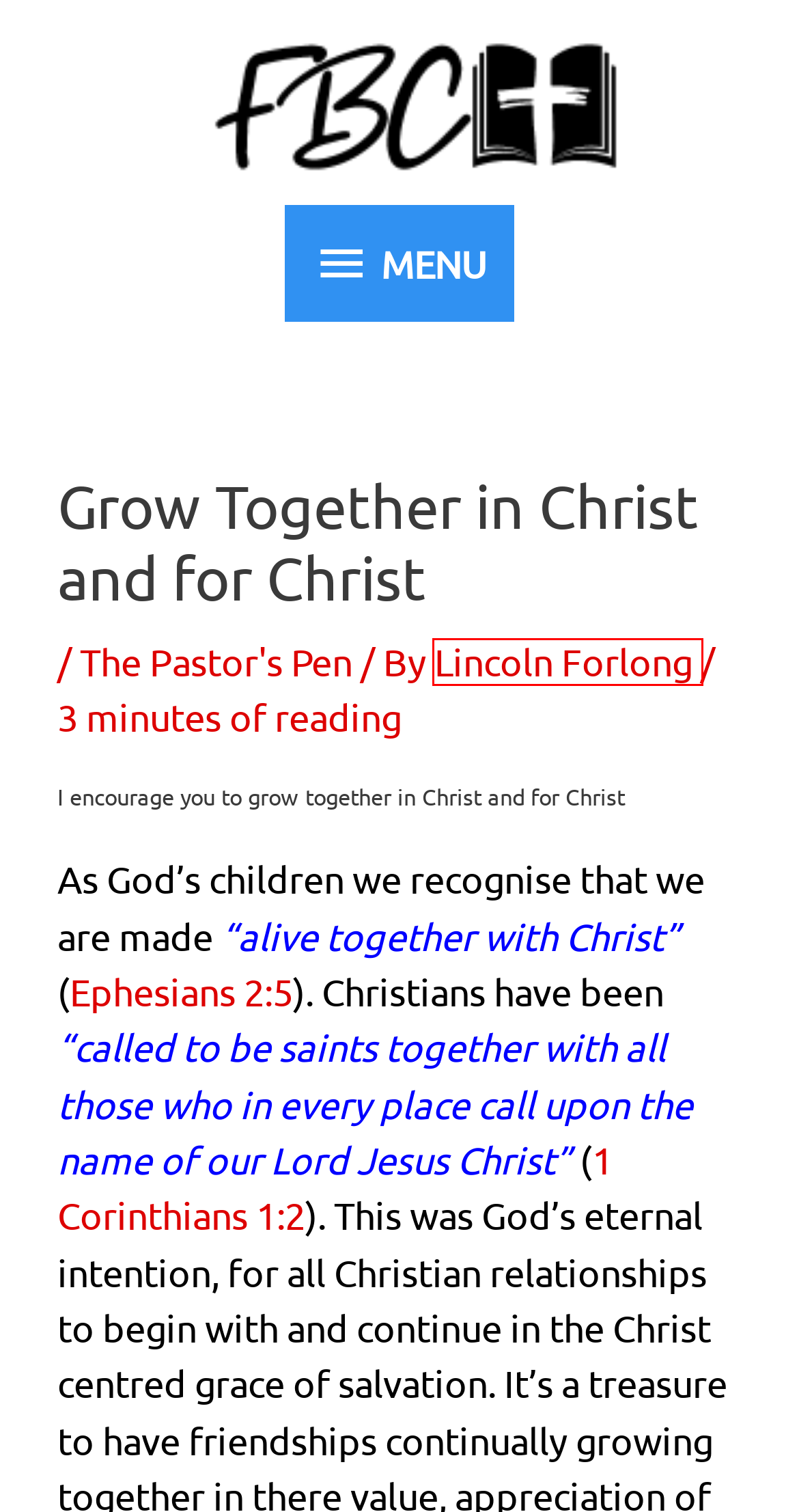Given a webpage screenshot with a red bounding box around a UI element, choose the webpage description that best matches the new webpage after clicking the element within the bounding box. Here are the candidates:
A. What does it mean to be “born again?” – Focus Bible Church
B. Grace that Grows – Focus Bible Church
C. The Goodness of God – Focus Bible Church
D. Live for one another and watch God at work – Focus Bible Church
E. Lincoln Forlong – Focus Bible Church
F. Focus Bible Church – A Christ Centred, Bible Focused Church
G. Suffering – an instrument of God – Focus Bible Church
H. The Pastor’s Pen – Focus Bible Church

E